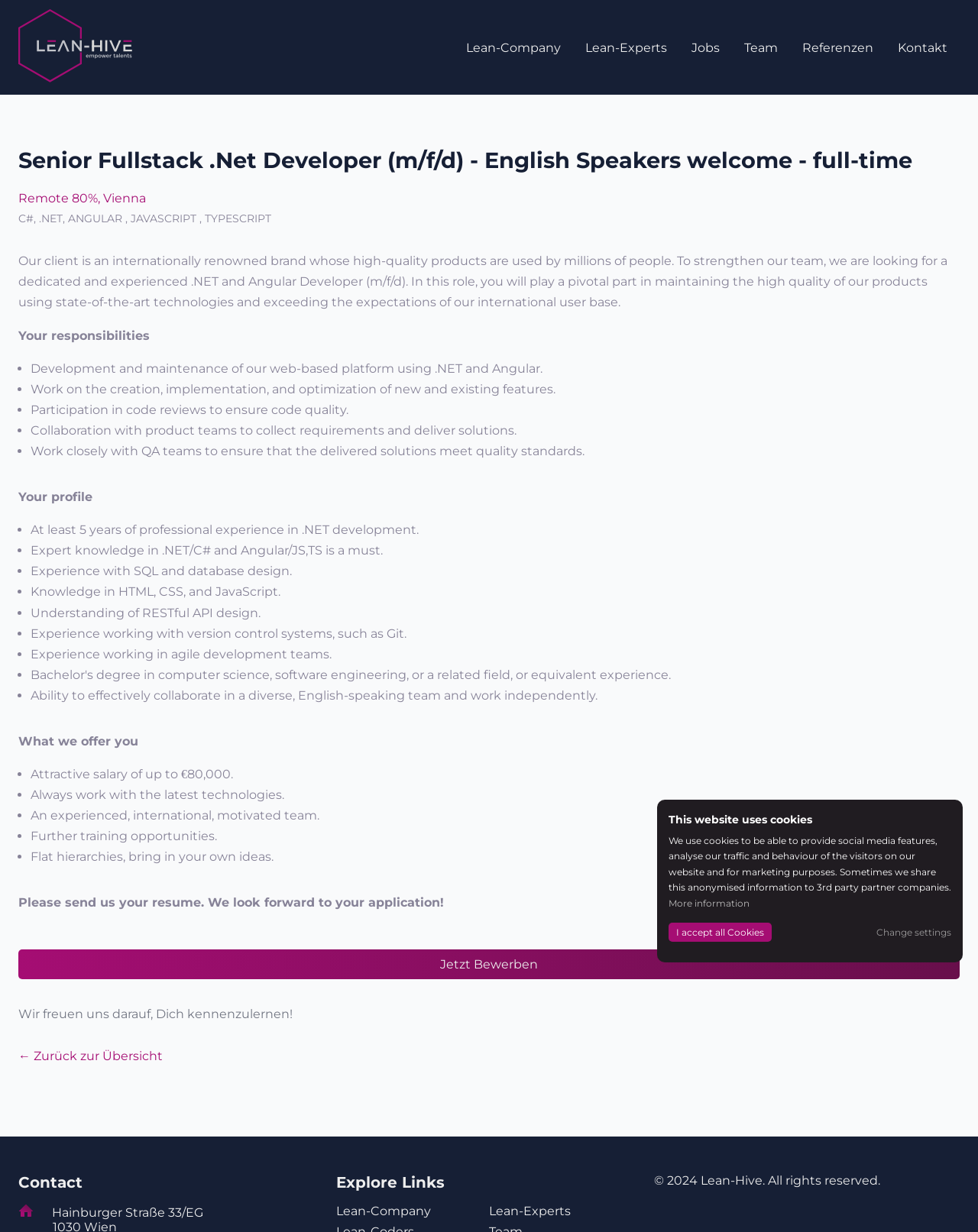Please identify the bounding box coordinates of the clickable area that will allow you to execute the instruction: "Click the 'Kontakt' link".

[0.905, 0.028, 0.981, 0.049]